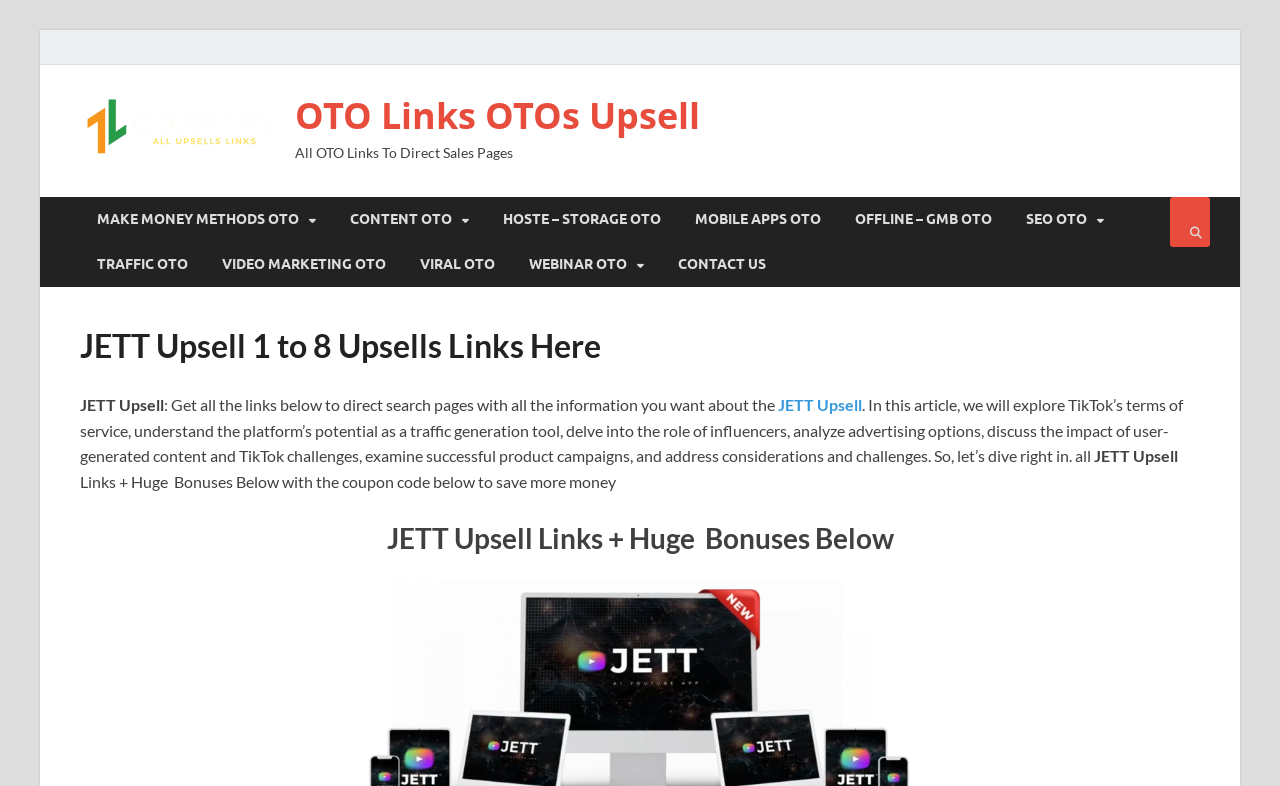Identify the bounding box coordinates for the UI element described as follows: "parent_node: MAKE MONEY METHODS OTO". Ensure the coordinates are four float numbers between 0 and 1, formatted as [left, top, right, bottom].

[0.914, 0.25, 0.945, 0.314]